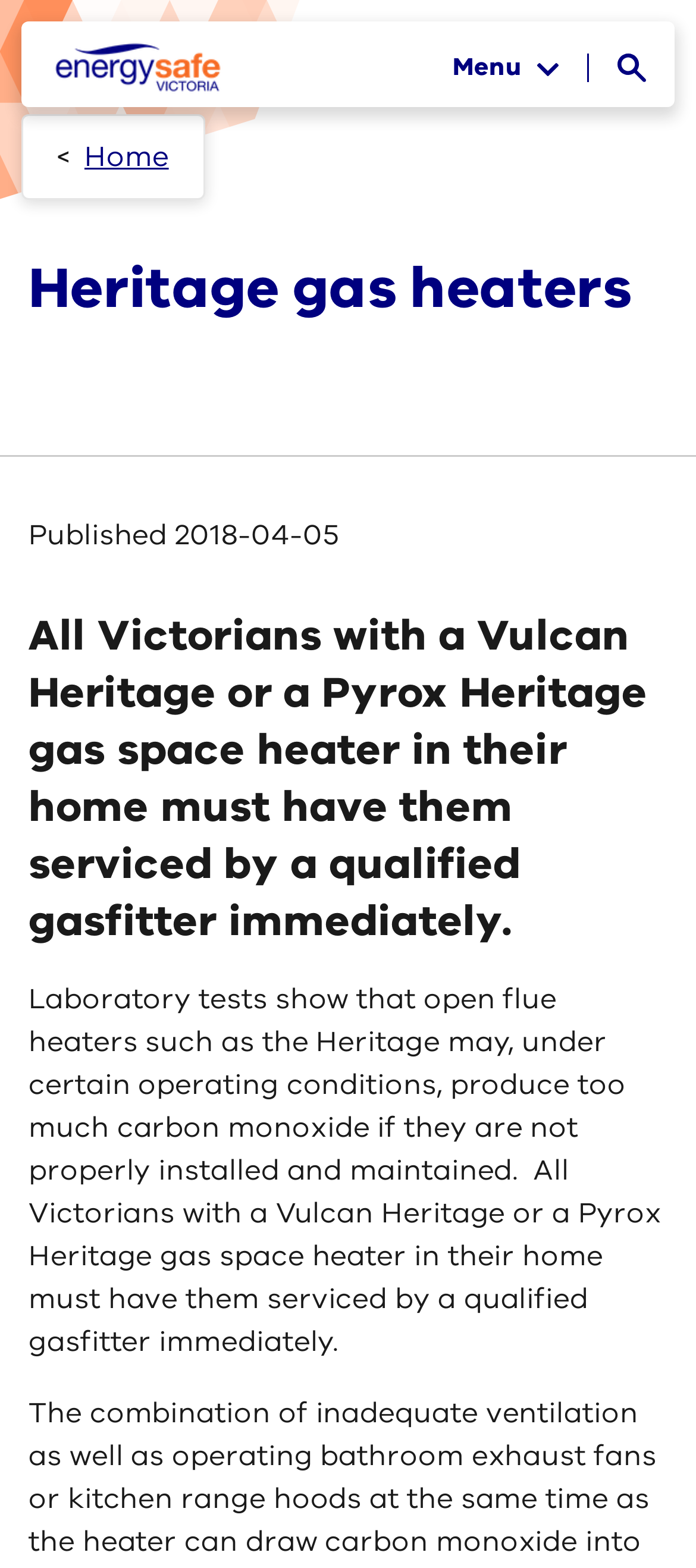What is the purpose of servicing the gas heaters?
Refer to the screenshot and answer in one word or phrase.

To prevent carbon monoxide production